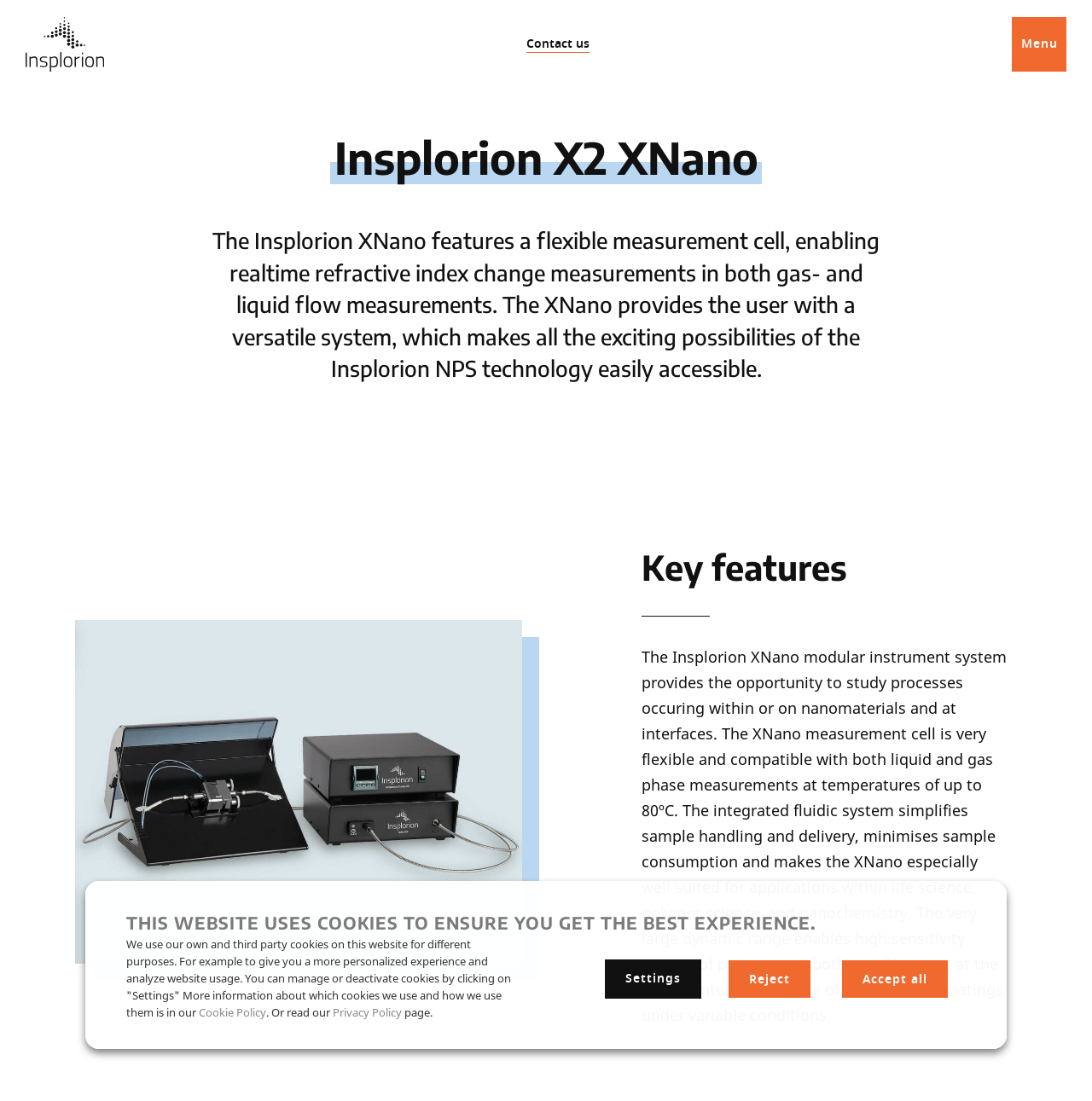What is the name of the instrument?
Please provide a single word or phrase based on the screenshot.

Insplorion X2 XNano